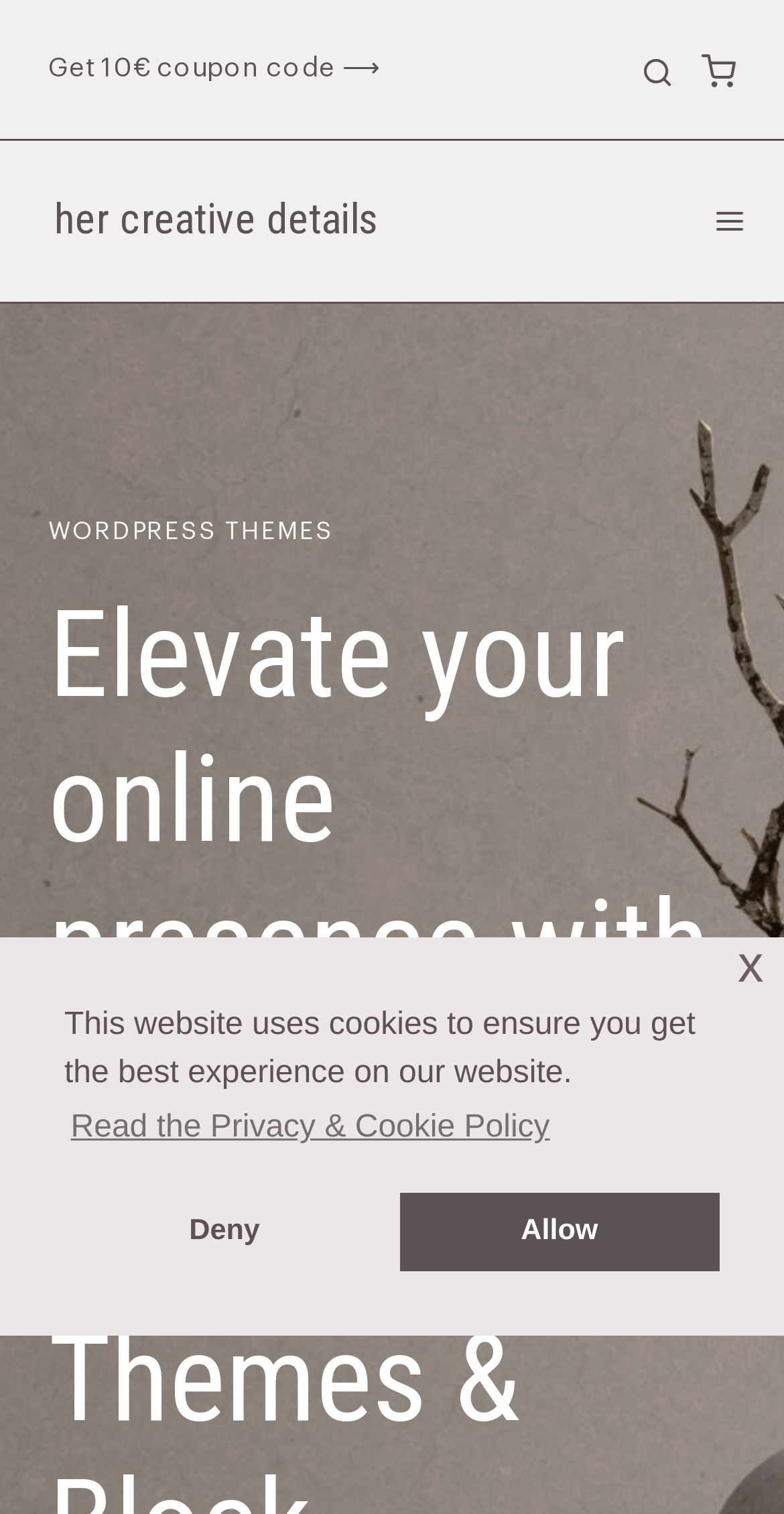Could you indicate the bounding box coordinates of the region to click in order to complete this instruction: "Get 10€ coupon code".

[0.062, 0.036, 0.486, 0.053]